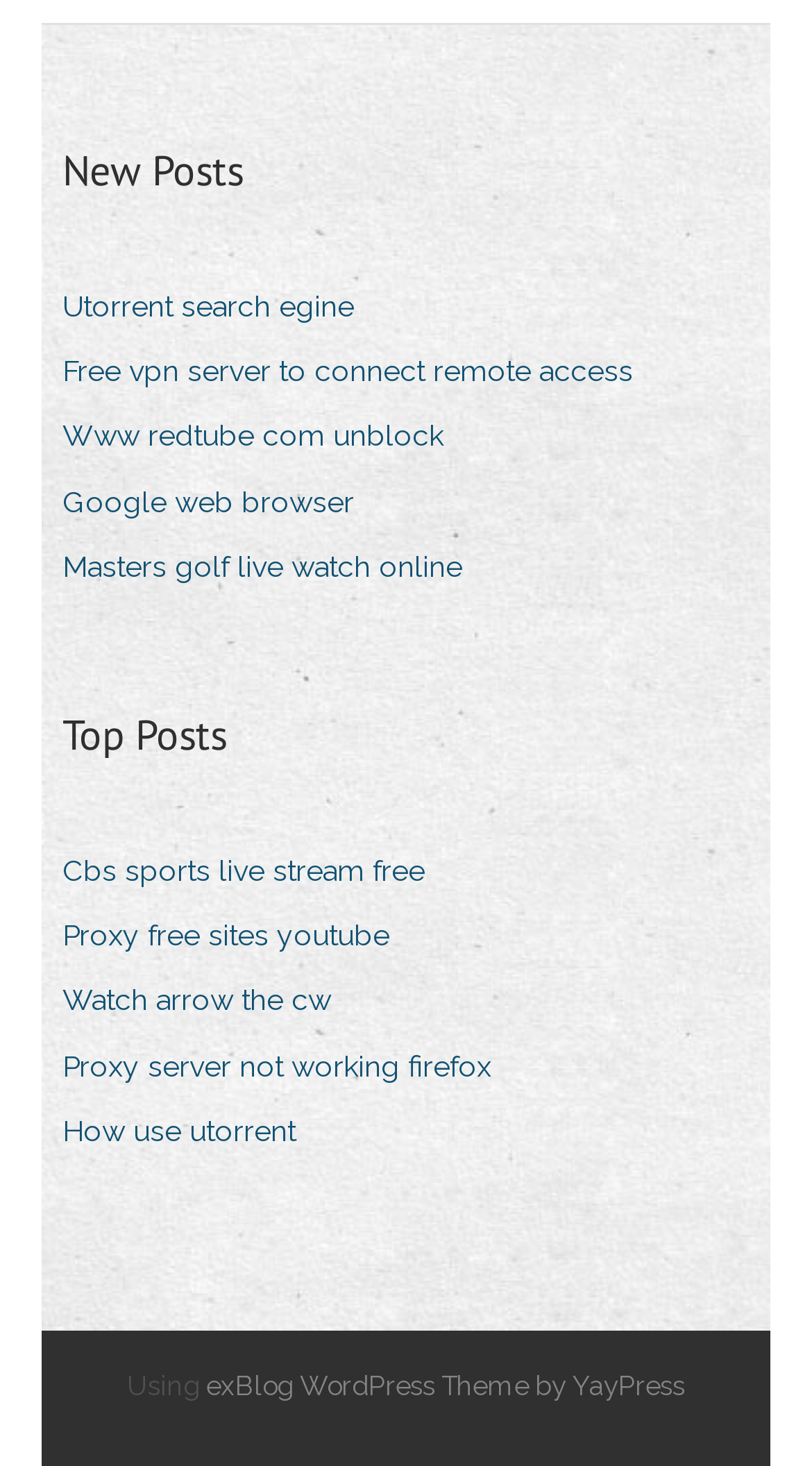Find and specify the bounding box coordinates that correspond to the clickable region for the instruction: "Check out the Cbs sports live stream free link".

[0.077, 0.575, 0.562, 0.614]